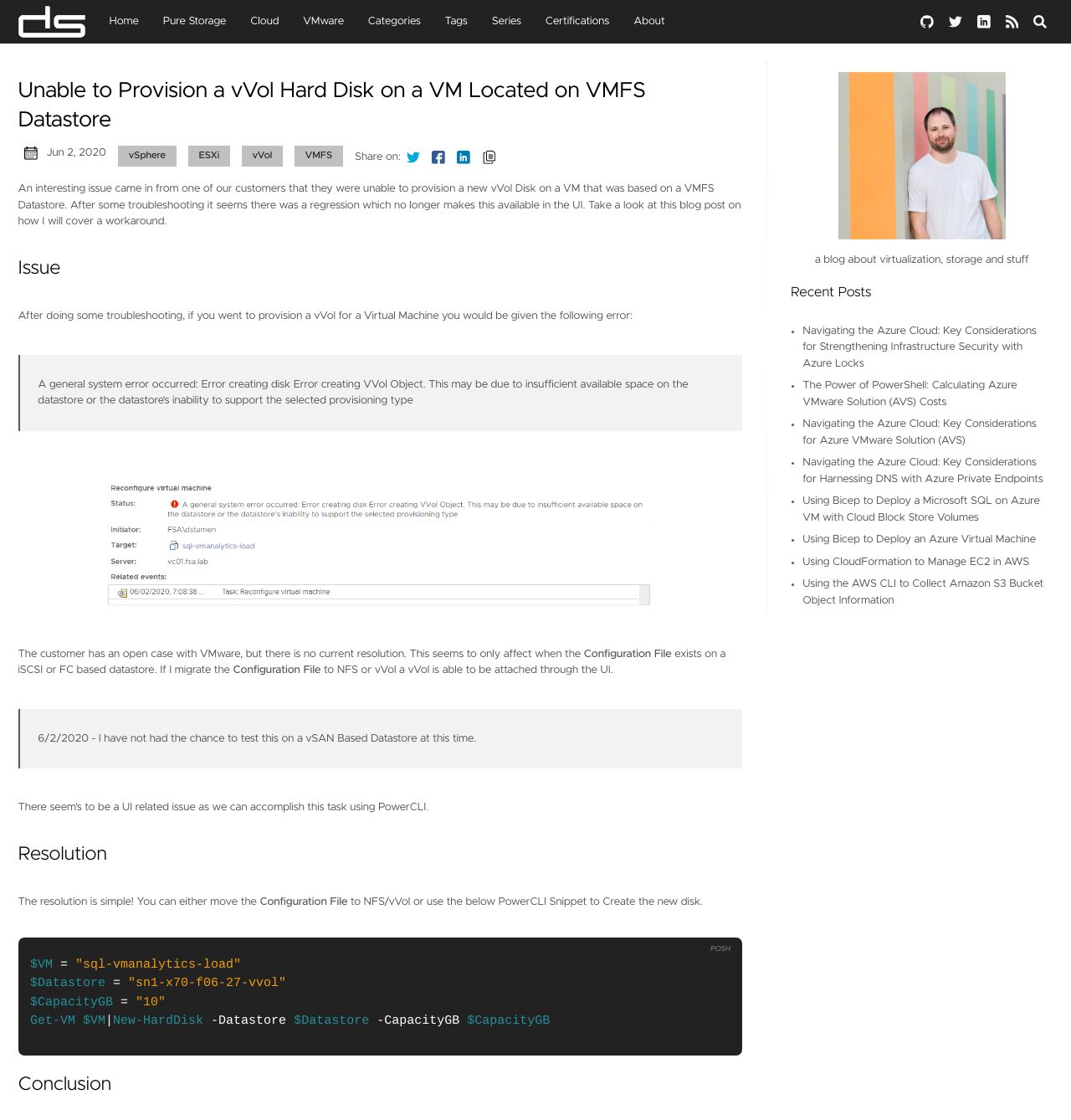Find the bounding box coordinates of the clickable area that will achieve the following instruction: "Visit the OPINION page".

None